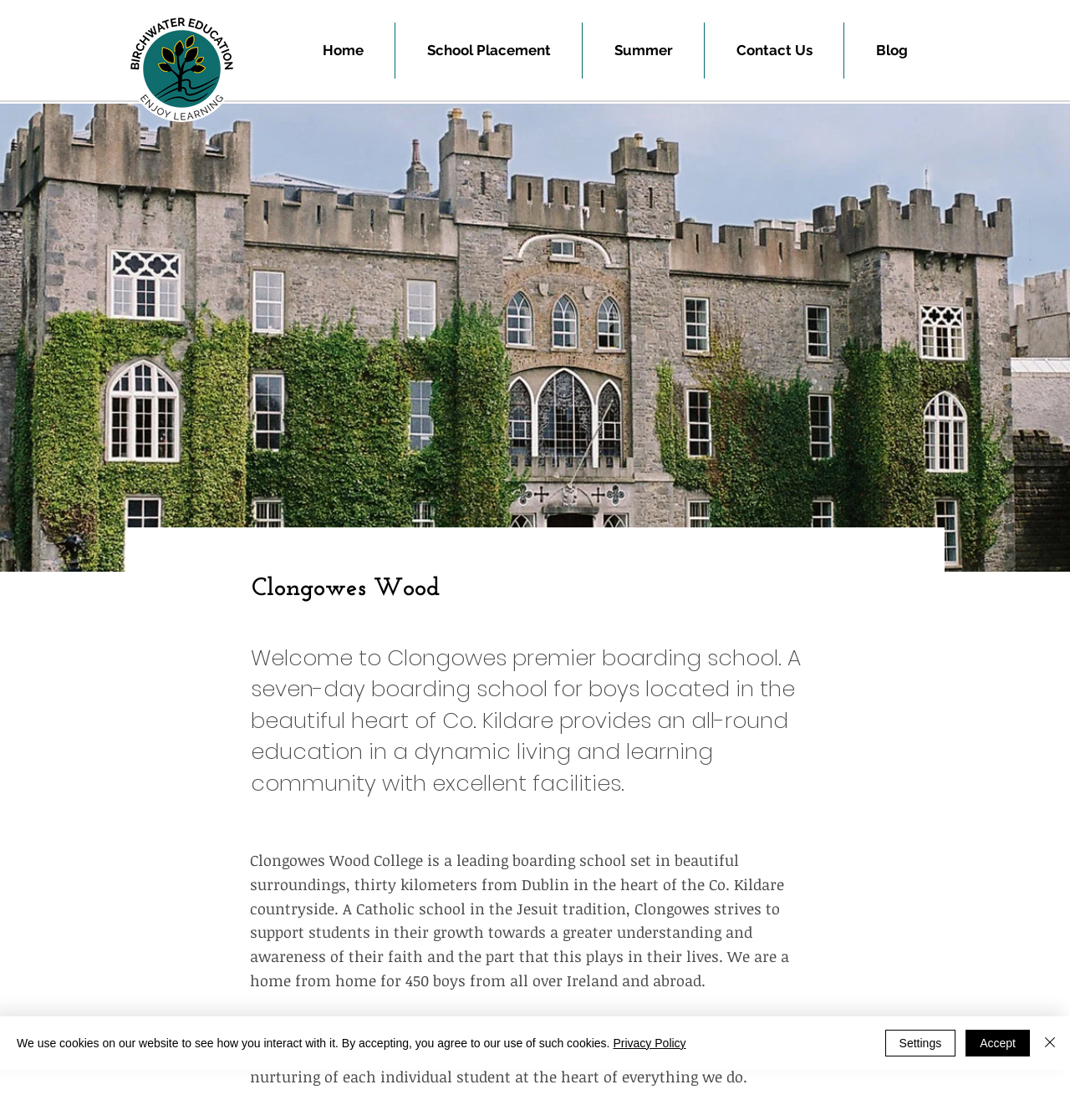Find the bounding box coordinates for the UI element that matches this description: "Blog".

[0.789, 0.02, 0.877, 0.07]